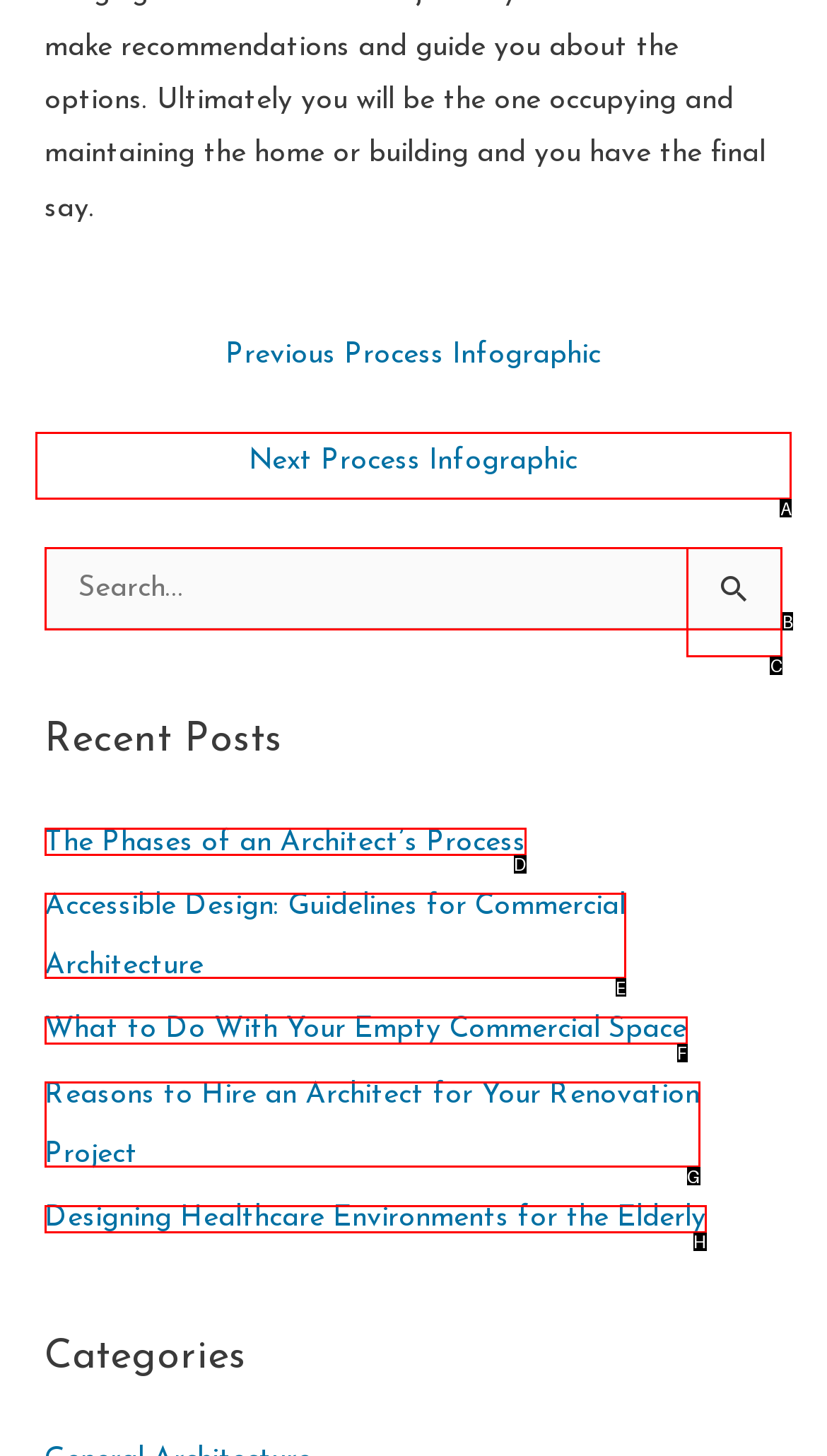Find the correct option to complete this instruction: Go to Next Process Infographic. Reply with the corresponding letter.

A